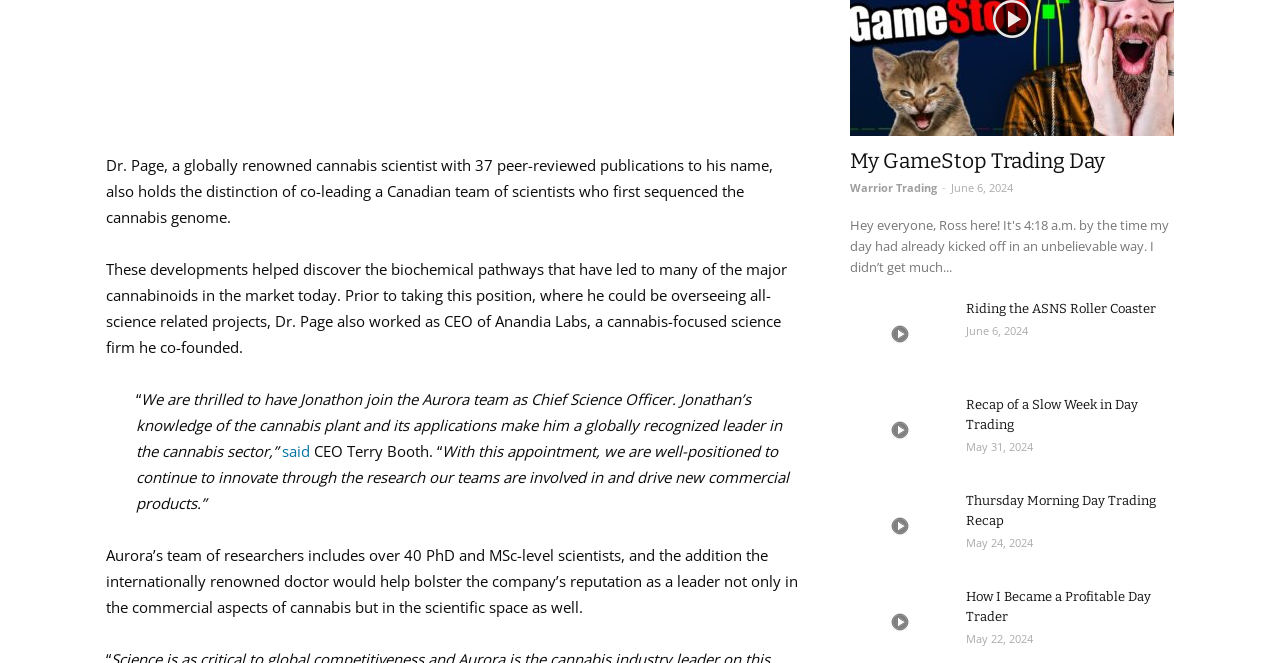Select the bounding box coordinates of the element I need to click to carry out the following instruction: "Watch 'video'".

[0.664, 0.451, 0.742, 0.557]